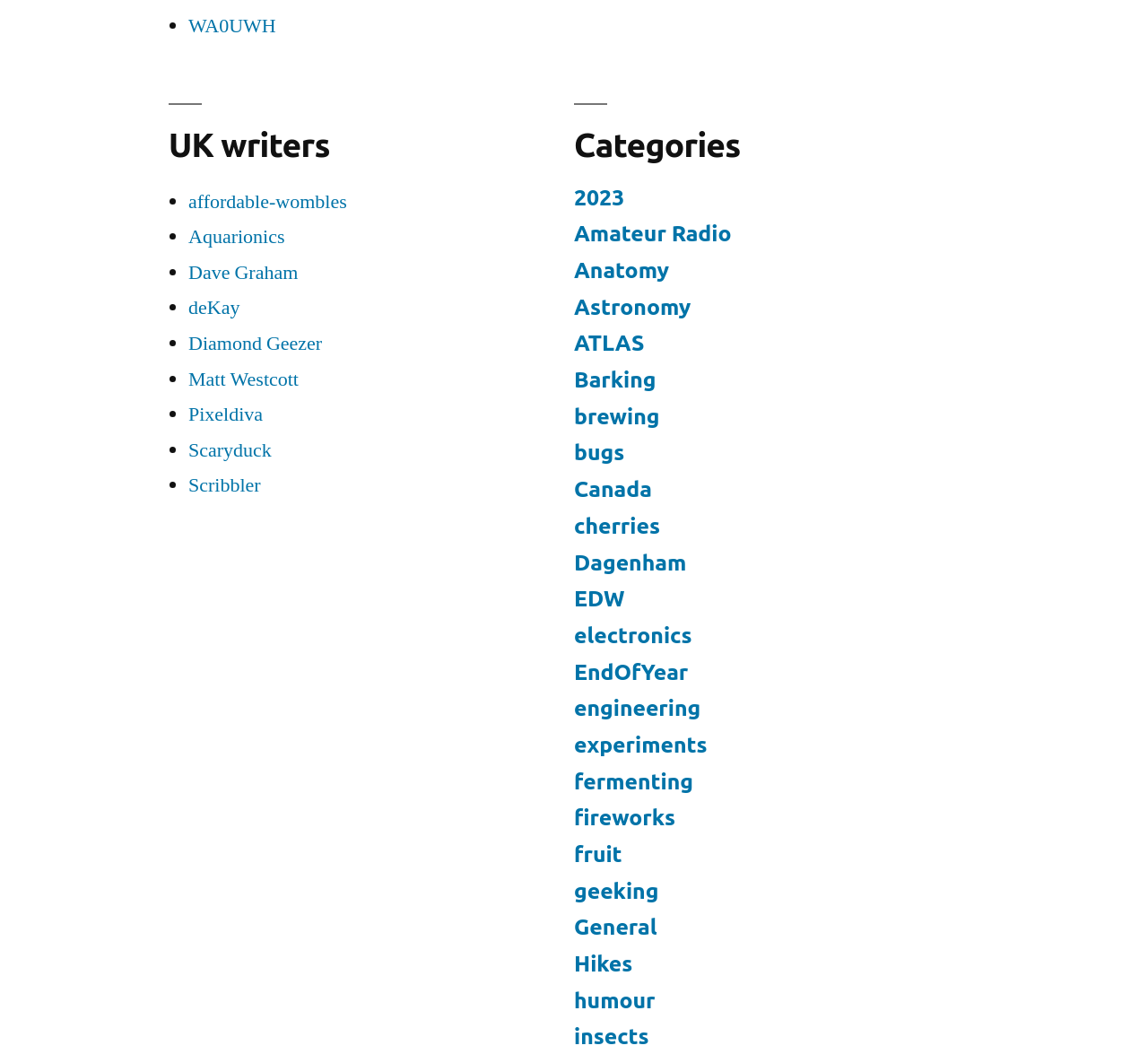Please identify the bounding box coordinates of the region to click in order to complete the task: "Read the blog of Diamond Geezer". The coordinates must be four float numbers between 0 and 1, specified as [left, top, right, bottom].

[0.164, 0.311, 0.281, 0.335]